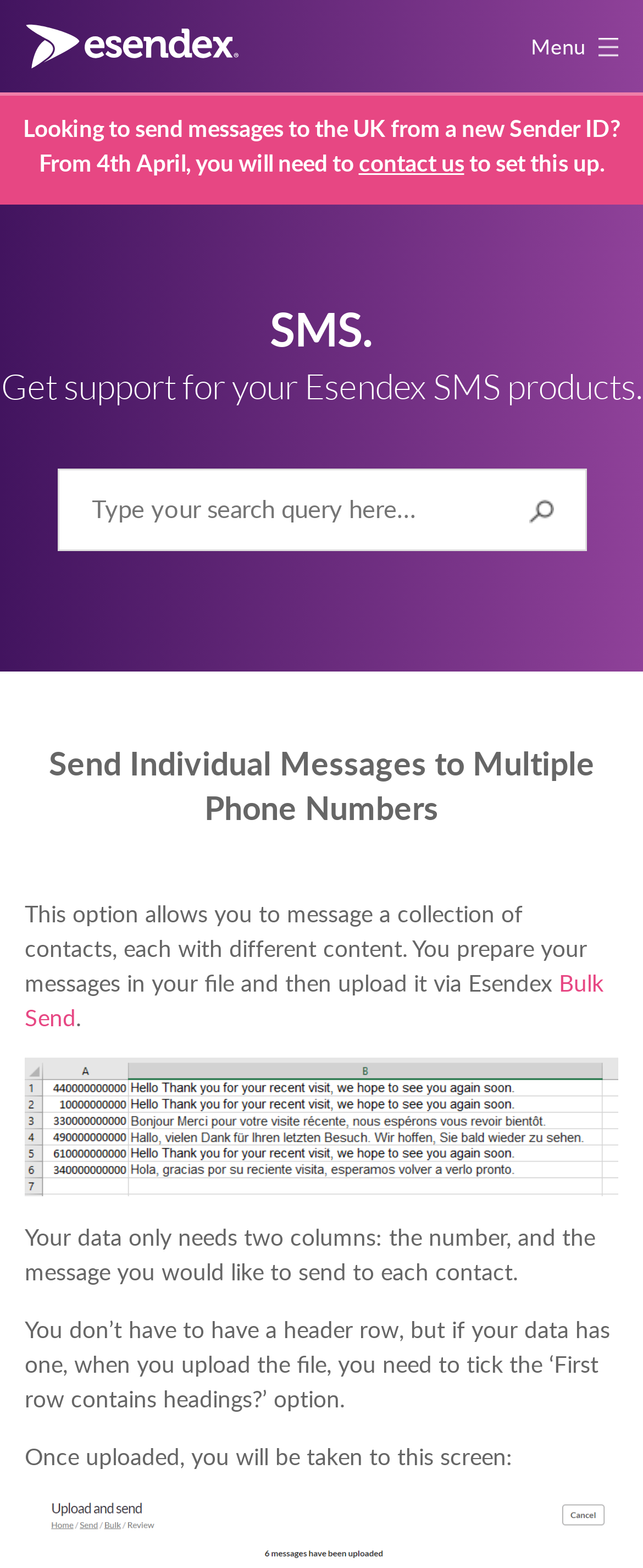Create a detailed summary of all the visual and textual information on the webpage.

The webpage is about sending individual messages to multiple phone numbers using Esendex Support. At the top left, there is a link and an image, likely a logo. To the right of these elements, there is a static text "Menu". Below the image, there is a paragraph of text that informs users about the need to set up a new Sender ID to send messages to the UK, with a link to "contact us" for assistance. 

On the same level as the paragraph, there is a heading that reads "SMS. Get support for your Esendex SMS products." Below this heading, there is a search bar, a textbox with a placeholder text "Type your search query here...", accompanied by a button to the right.

The main content of the page is divided into sections. The first section has a heading "Send Individual Messages to Multiple Phone Numbers" and a paragraph of text that explains the functionality of this option, which allows users to message a collection of contacts with different content. Below this paragraph, there is a link to "Bulk Send". 

The next section explains the required format of the data file, stating that it only needs two columns: the phone number and the message. There is also a note about handling header rows in the data file. Finally, there is a paragraph that explains what happens after the file is uploaded.